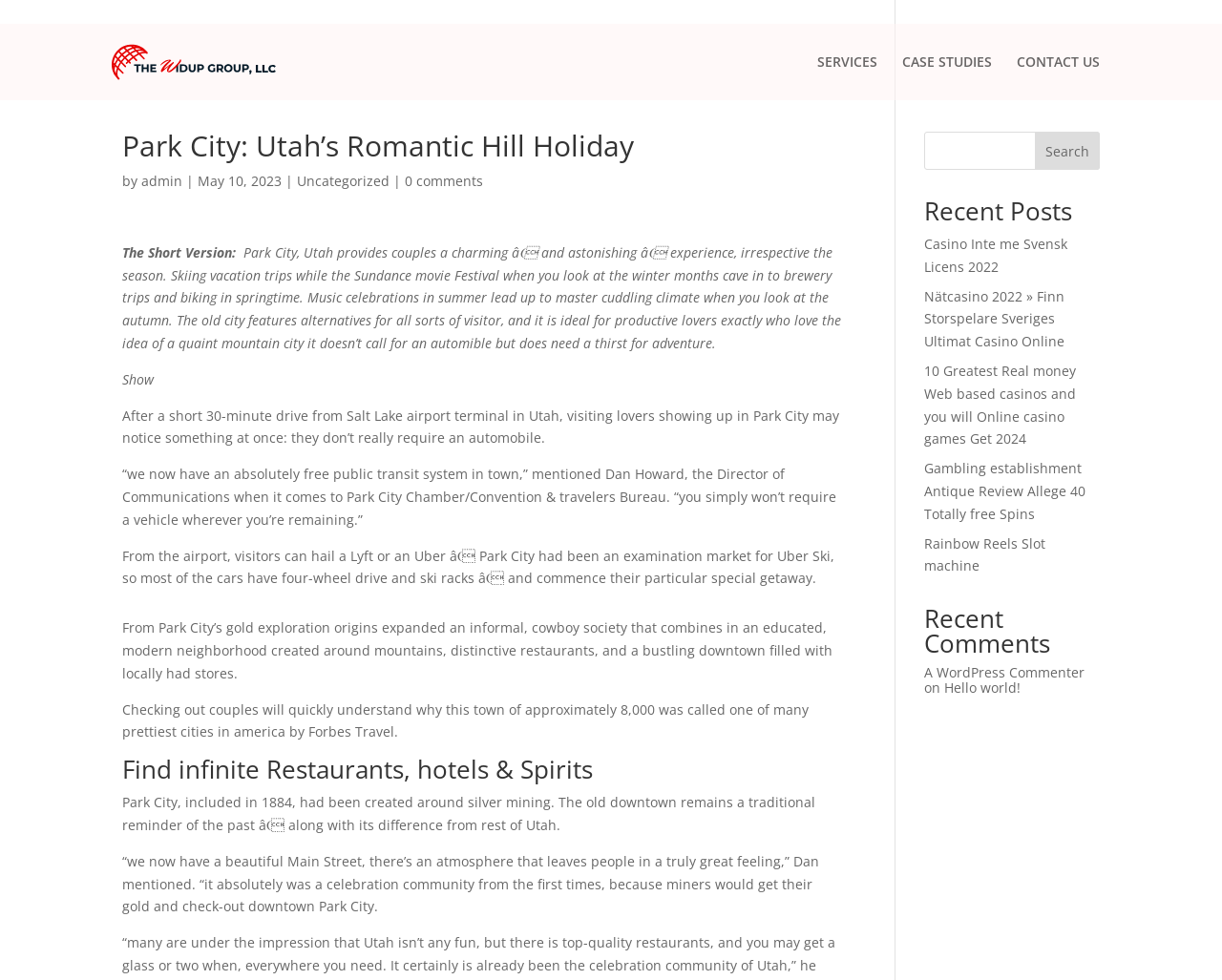Locate the bounding box coordinates of the clickable area to execute the instruction: "Read 'Recent Posts'". Provide the coordinates as four float numbers between 0 and 1, represented as [left, top, right, bottom].

[0.756, 0.203, 0.9, 0.238]